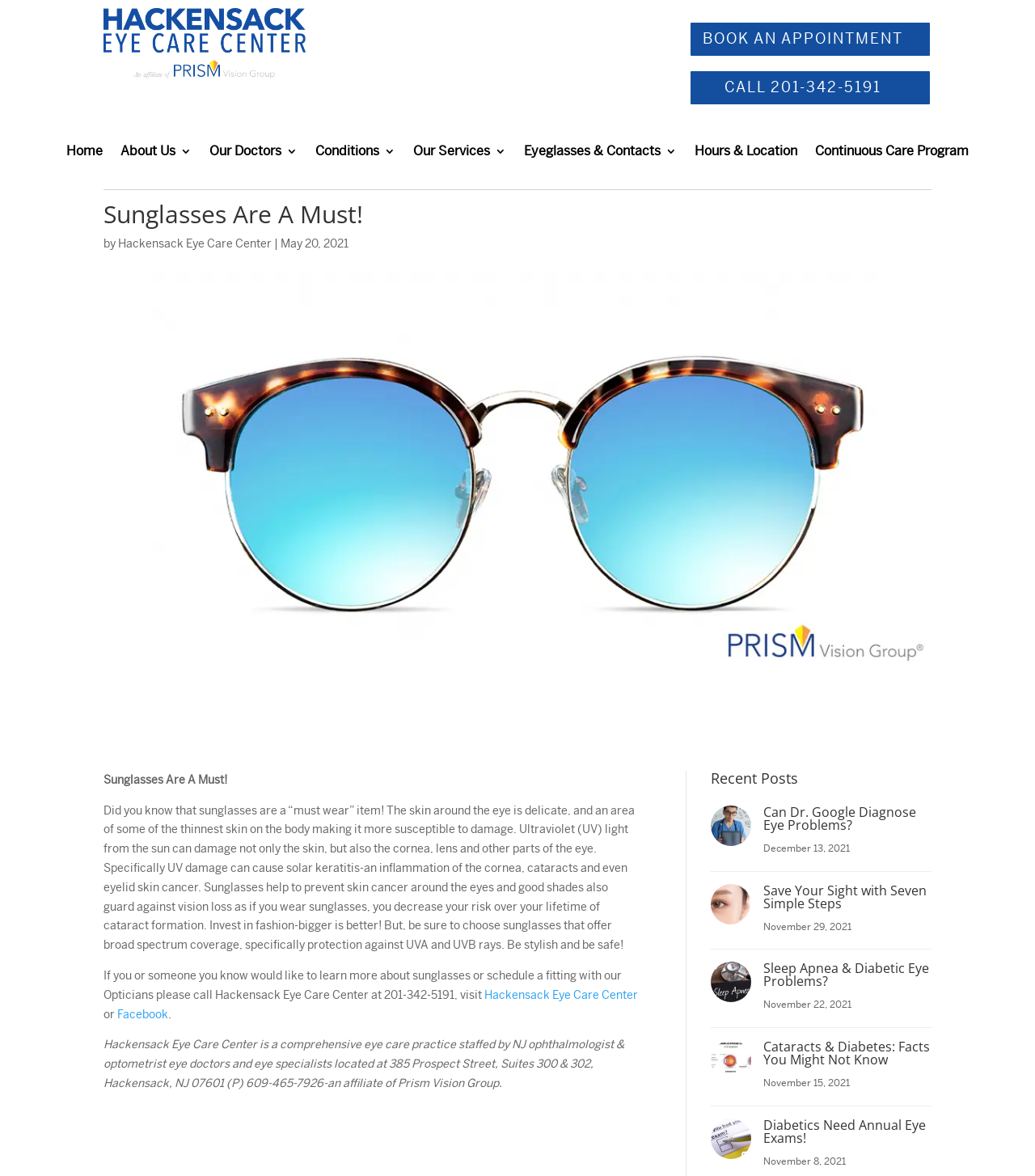What is the main topic of this webpage?
Please respond to the question with a detailed and informative answer.

Based on the webpage content, the main topic is about the importance of wearing sunglasses to protect one's eyes from UV light damage, and it is related to the services provided by Hackensack Eye Care Center.